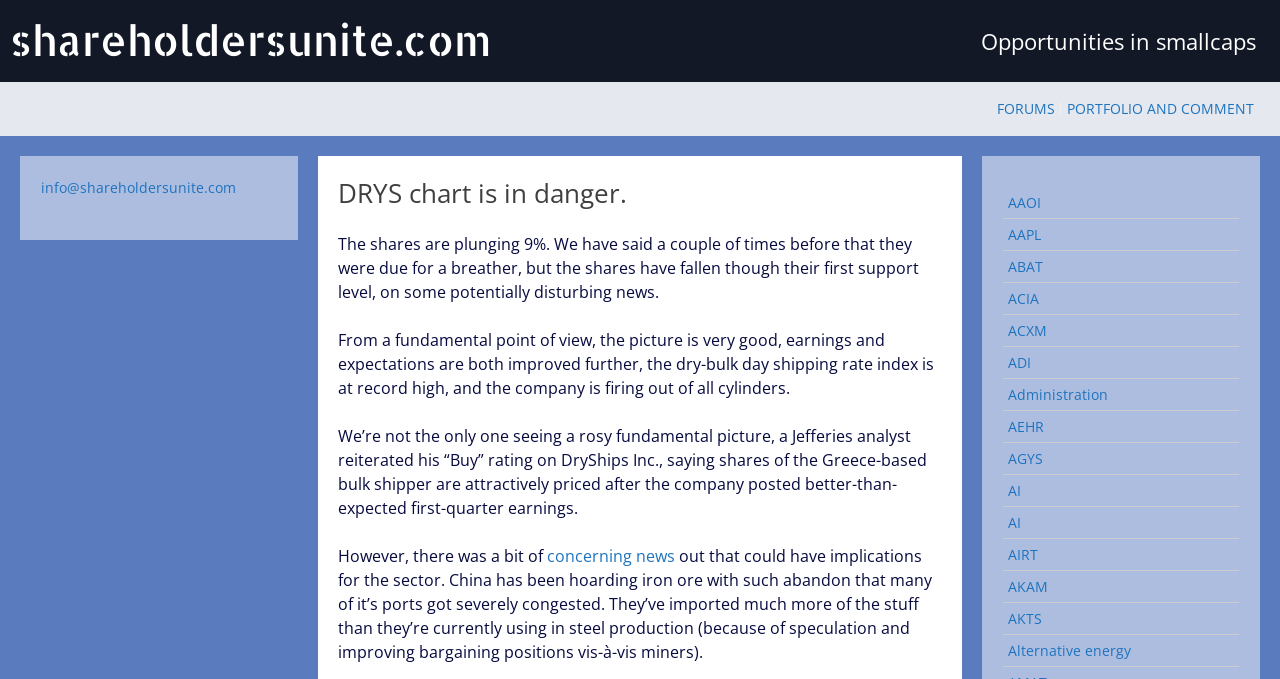Please locate the bounding box coordinates of the element that should be clicked to achieve the given instruction: "View information about 'AAOI'".

[0.784, 0.275, 0.957, 0.321]